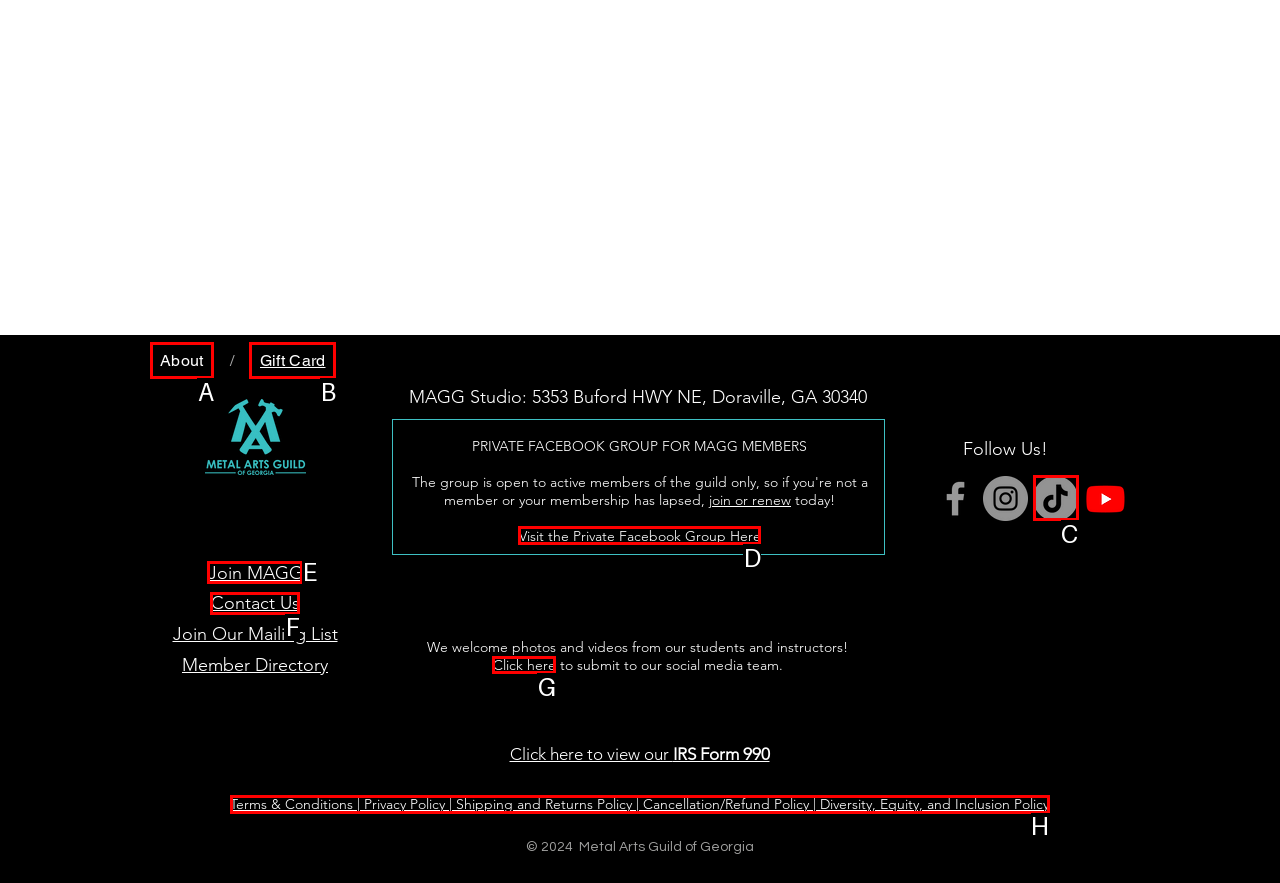Which UI element should be clicked to perform the following task: Submit to our social media team? Answer with the corresponding letter from the choices.

G